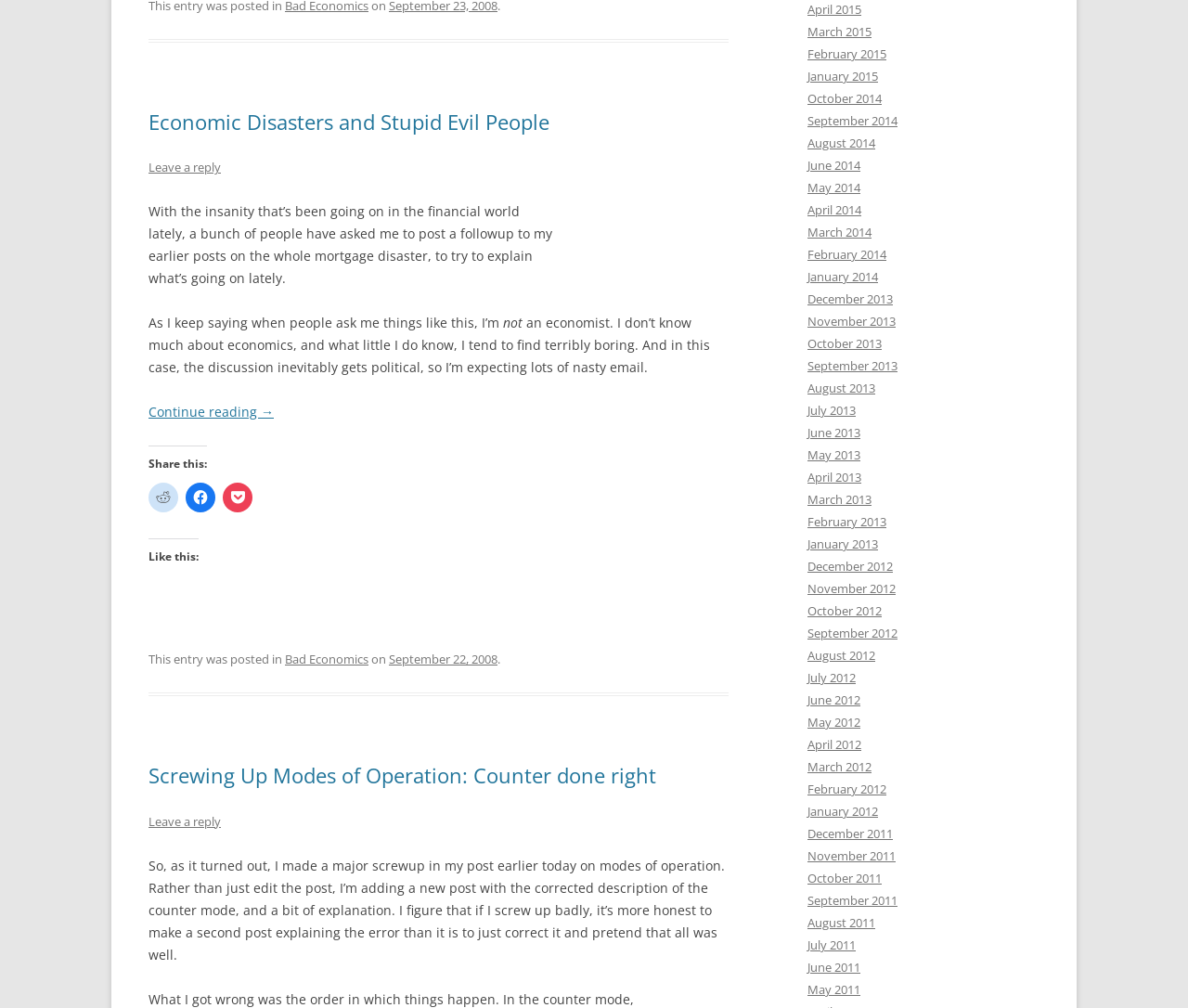Find the bounding box coordinates of the element's region that should be clicked in order to follow the given instruction: "Read the article 'Economic Disasters and Stupid Evil People'". The coordinates should consist of four float numbers between 0 and 1, i.e., [left, top, right, bottom].

[0.125, 0.109, 0.613, 0.133]